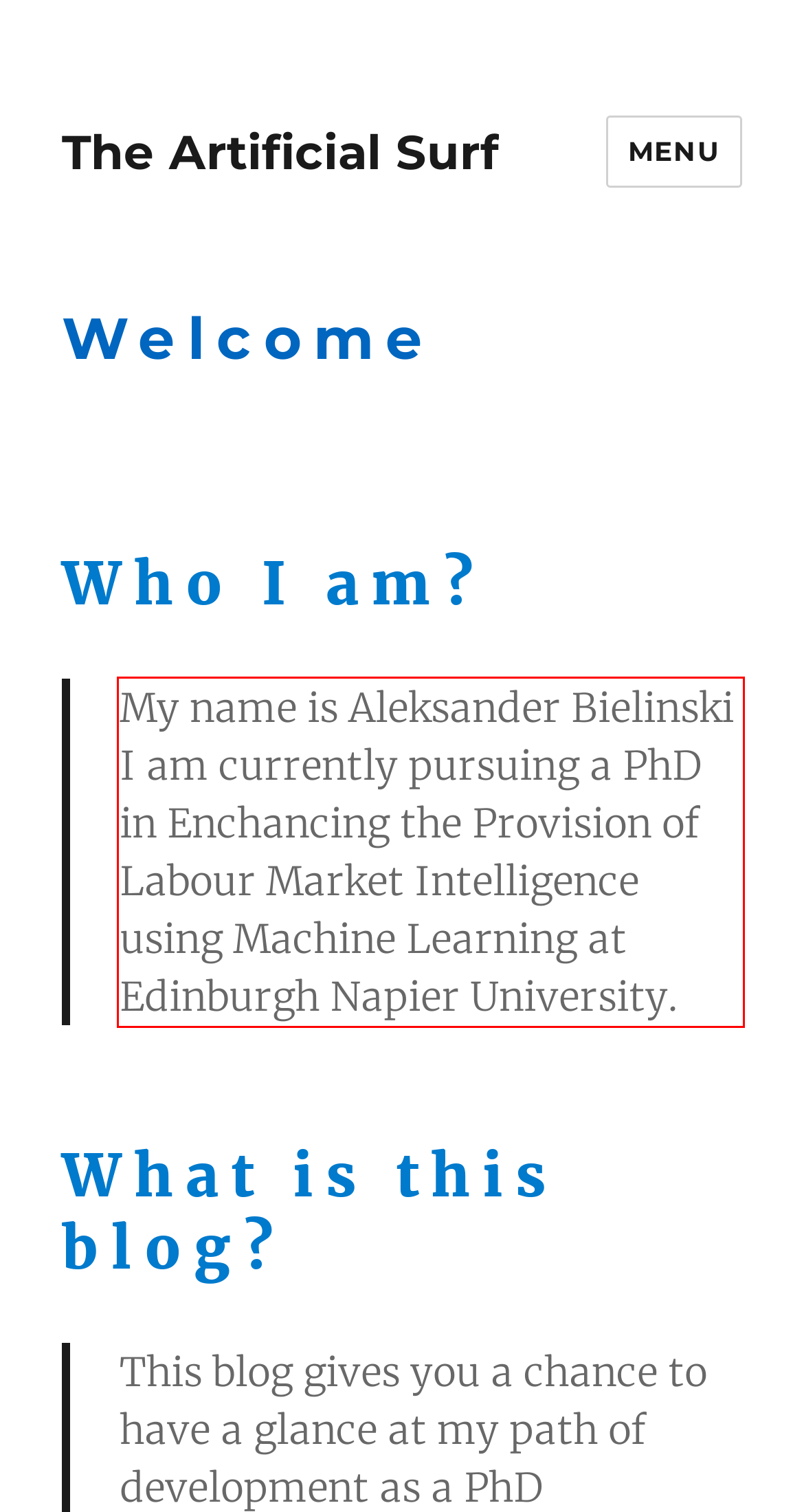Within the screenshot of the webpage, there is a red rectangle. Please recognize and generate the text content inside this red bounding box.

My name is Aleksander Bielinski I am currently pursuing a PhD in Enchancing the Provision of Labour Market Intelligence using Machine Learning at Edinburgh Napier University.